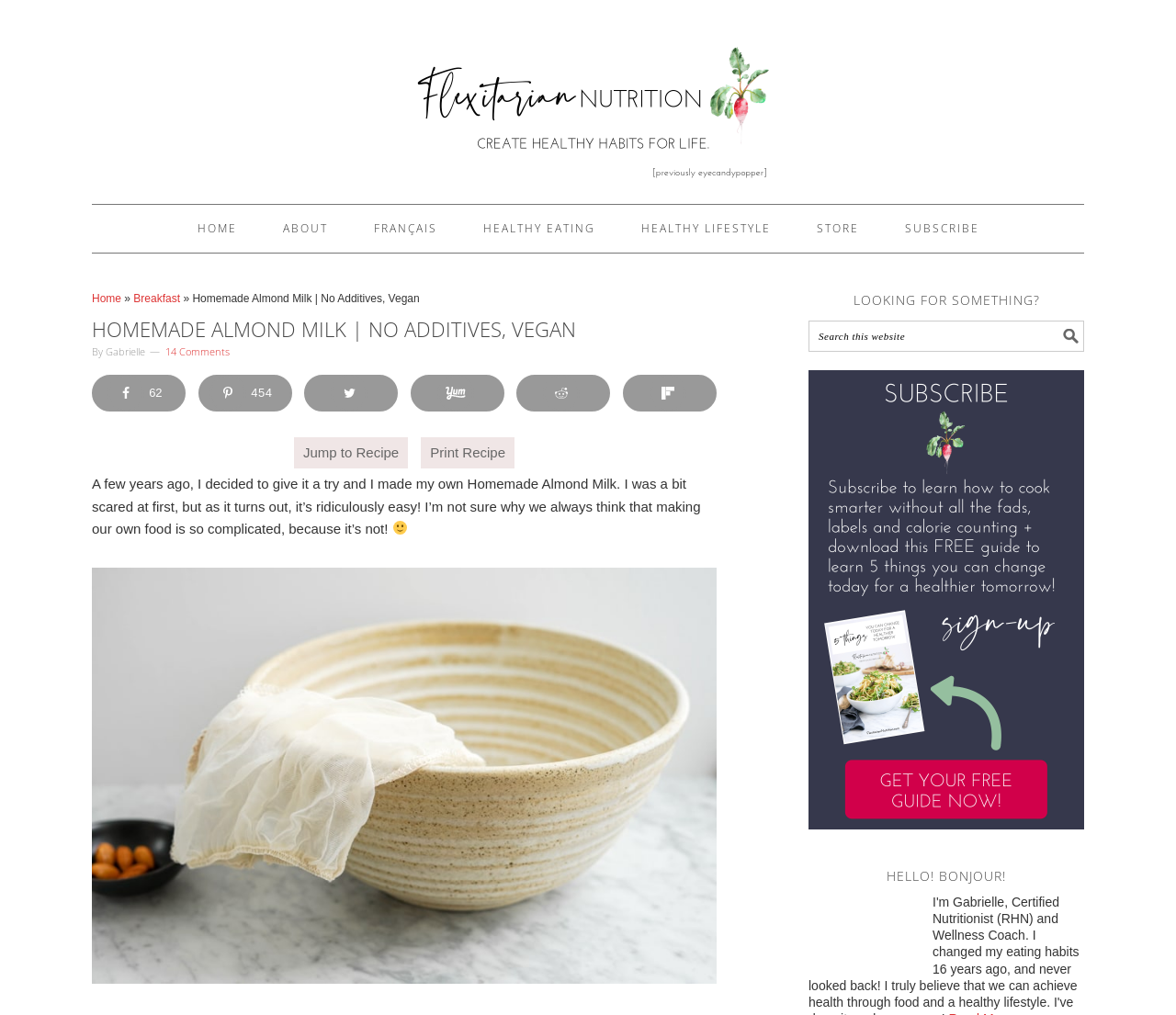Identify the bounding box coordinates for the element you need to click to achieve the following task: "Jump to Recipe". The coordinates must be four float values ranging from 0 to 1, formatted as [left, top, right, bottom].

[0.25, 0.431, 0.347, 0.462]